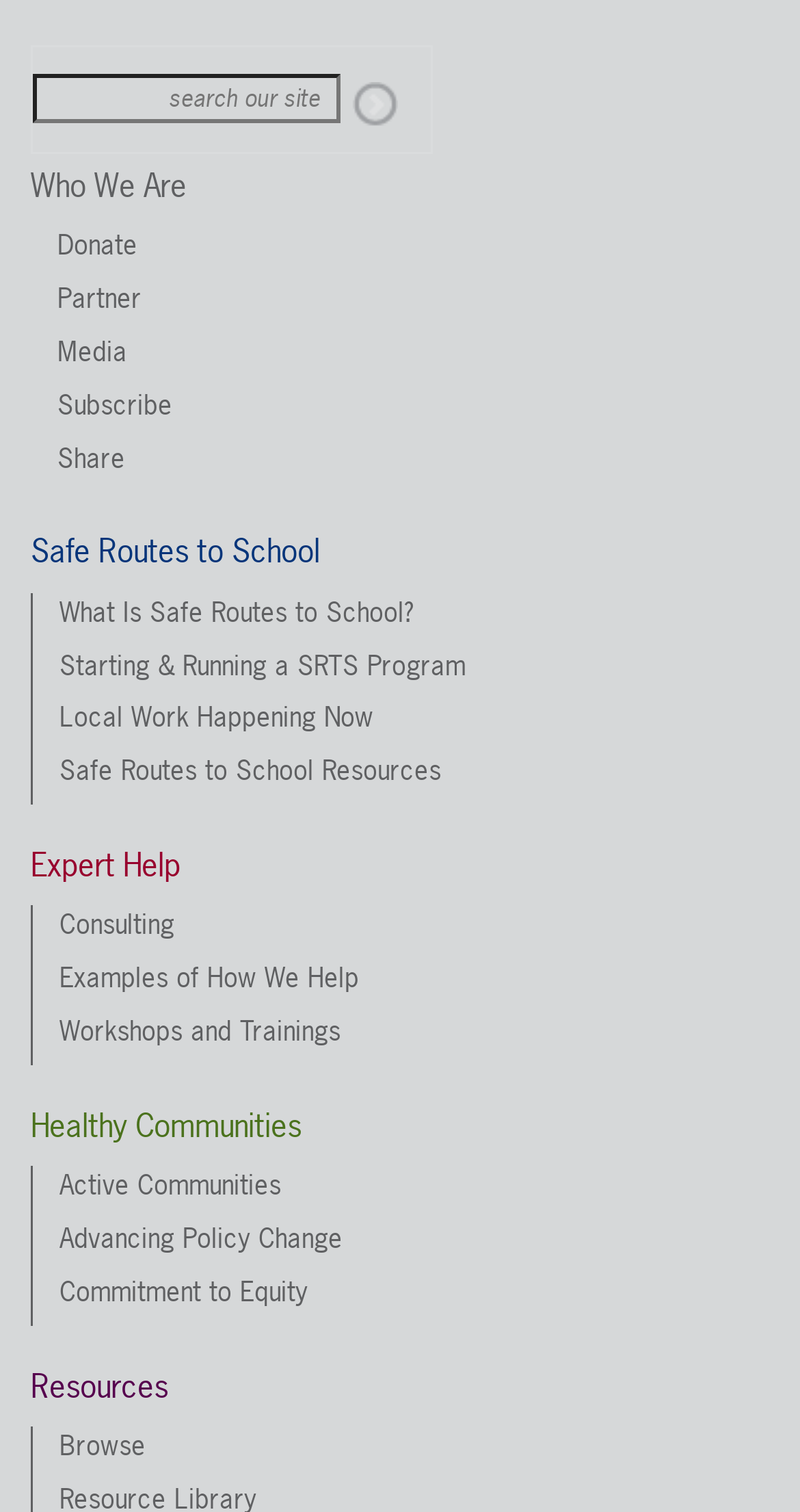Predict the bounding box of the UI element based on the description: "Safe Routes to School". The coordinates should be four float numbers between 0 and 1, formatted as [left, top, right, bottom].

[0.038, 0.351, 0.962, 0.382]